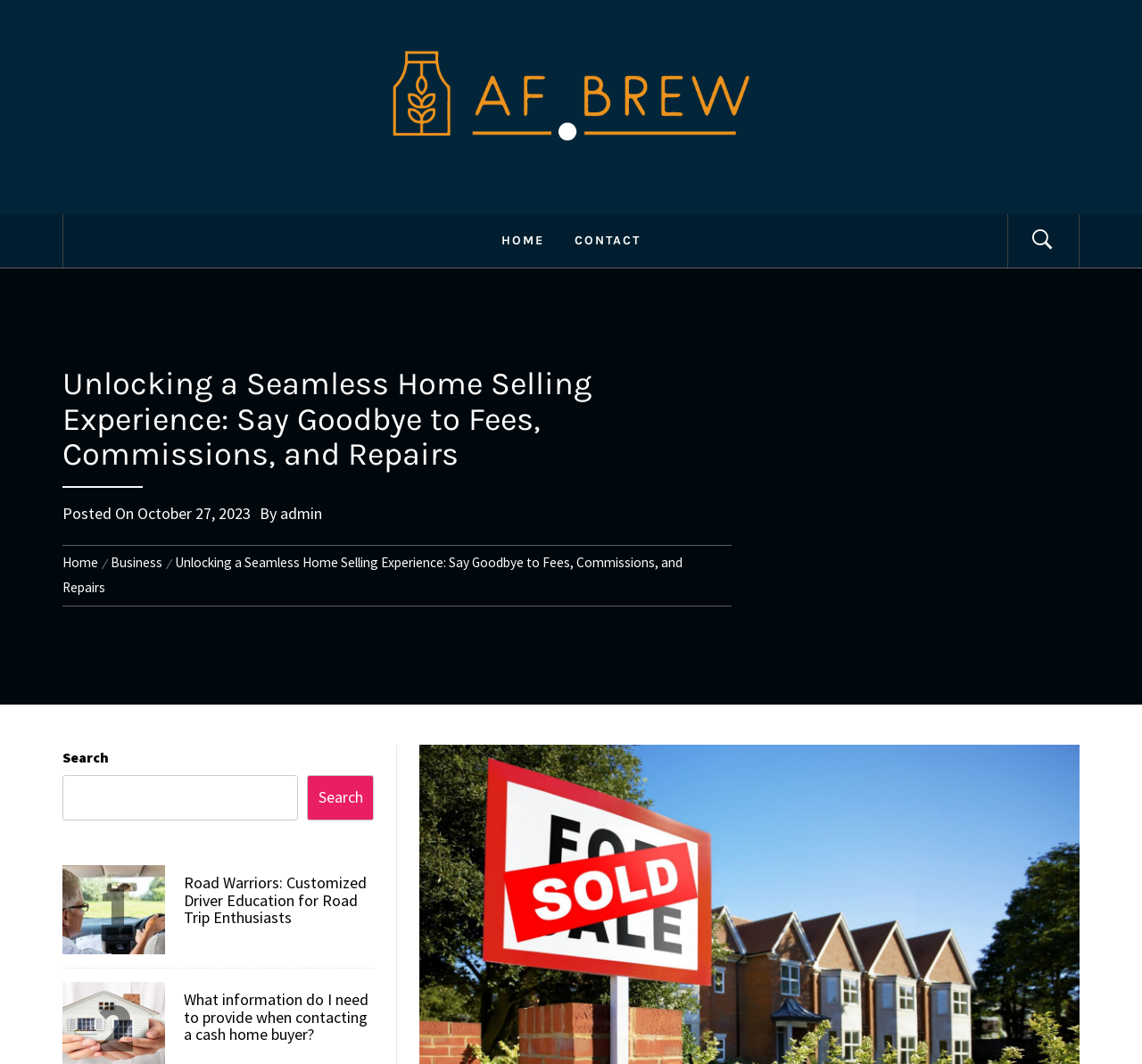Identify the first-level heading on the webpage and generate its text content.

Unlocking a Seamless Home Selling Experience: Say Goodbye to Fees, Commissions, and Repairs